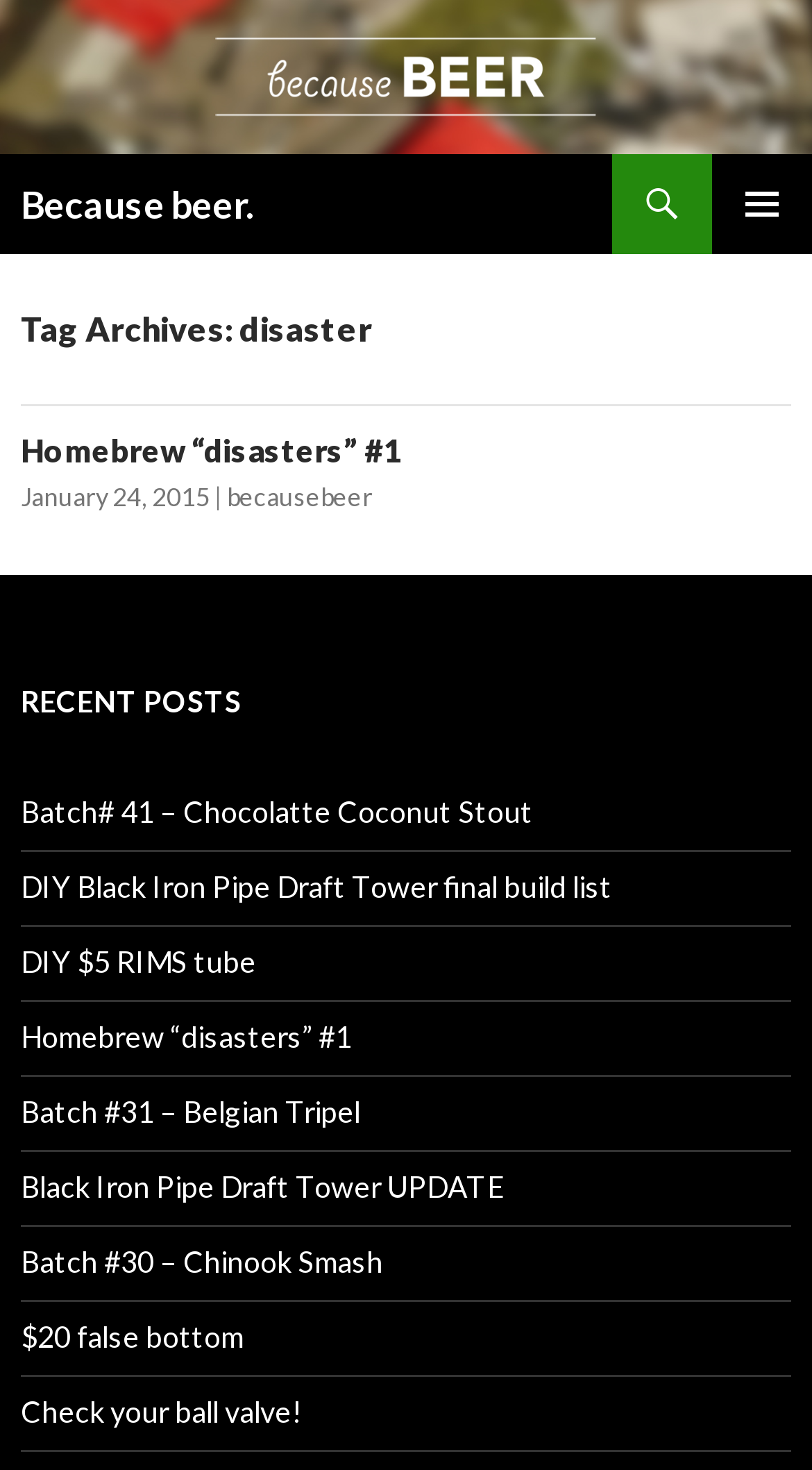What is the title of the first article?
Answer the question with detailed information derived from the image.

The first article on the webpage has a heading 'Homebrew “disasters” #1' which is also a link, indicating that it is the title of the article.